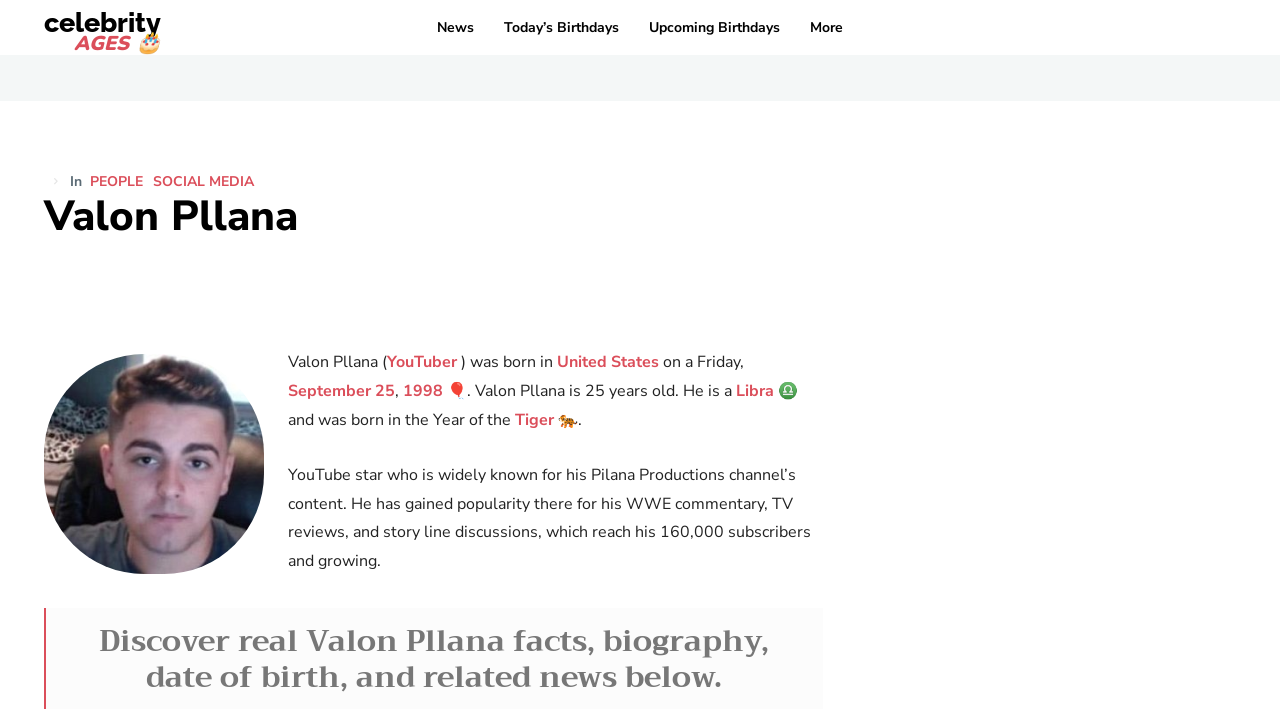Using the webpage screenshot, find the UI element described by Libra. Provide the bounding box coordinates in the format (top-left x, top-left y, bottom-right x, bottom-right y), ensuring all values are floating point numbers between 0 and 1.

[0.575, 0.536, 0.605, 0.567]